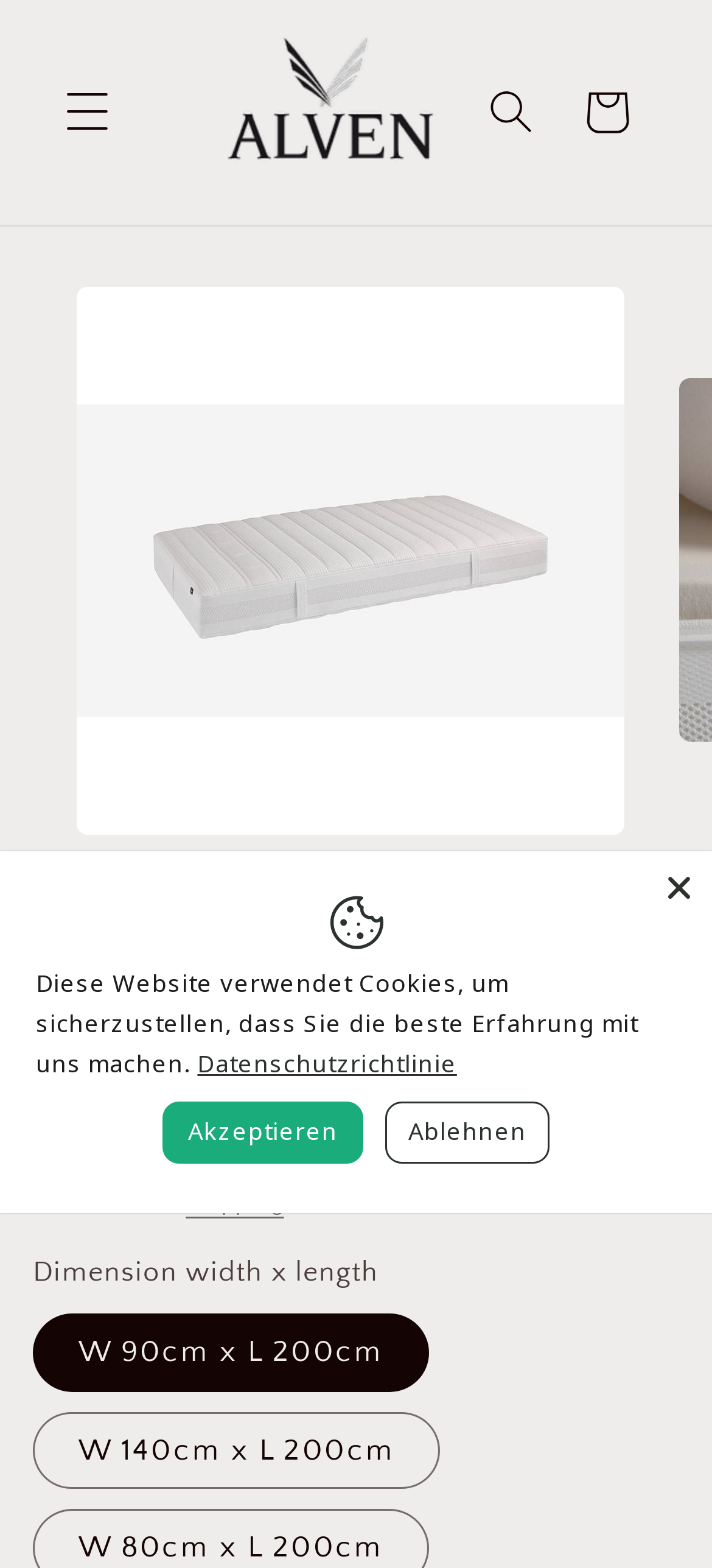Please provide a one-word or phrase answer to the question: 
What is the tax status of the product?

Tax included